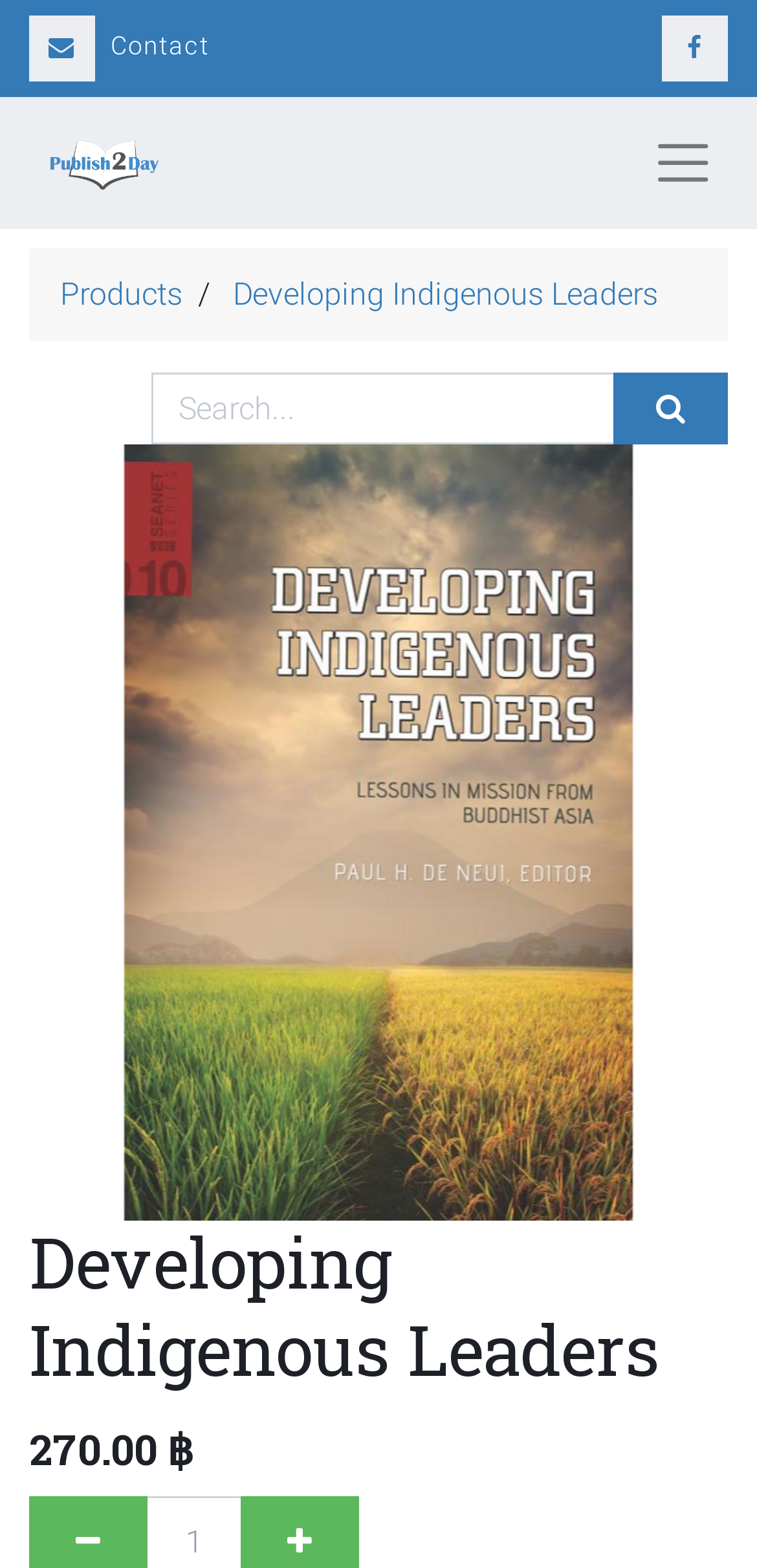Please locate and retrieve the main header text of the webpage.

Developing Indigenous Leaders